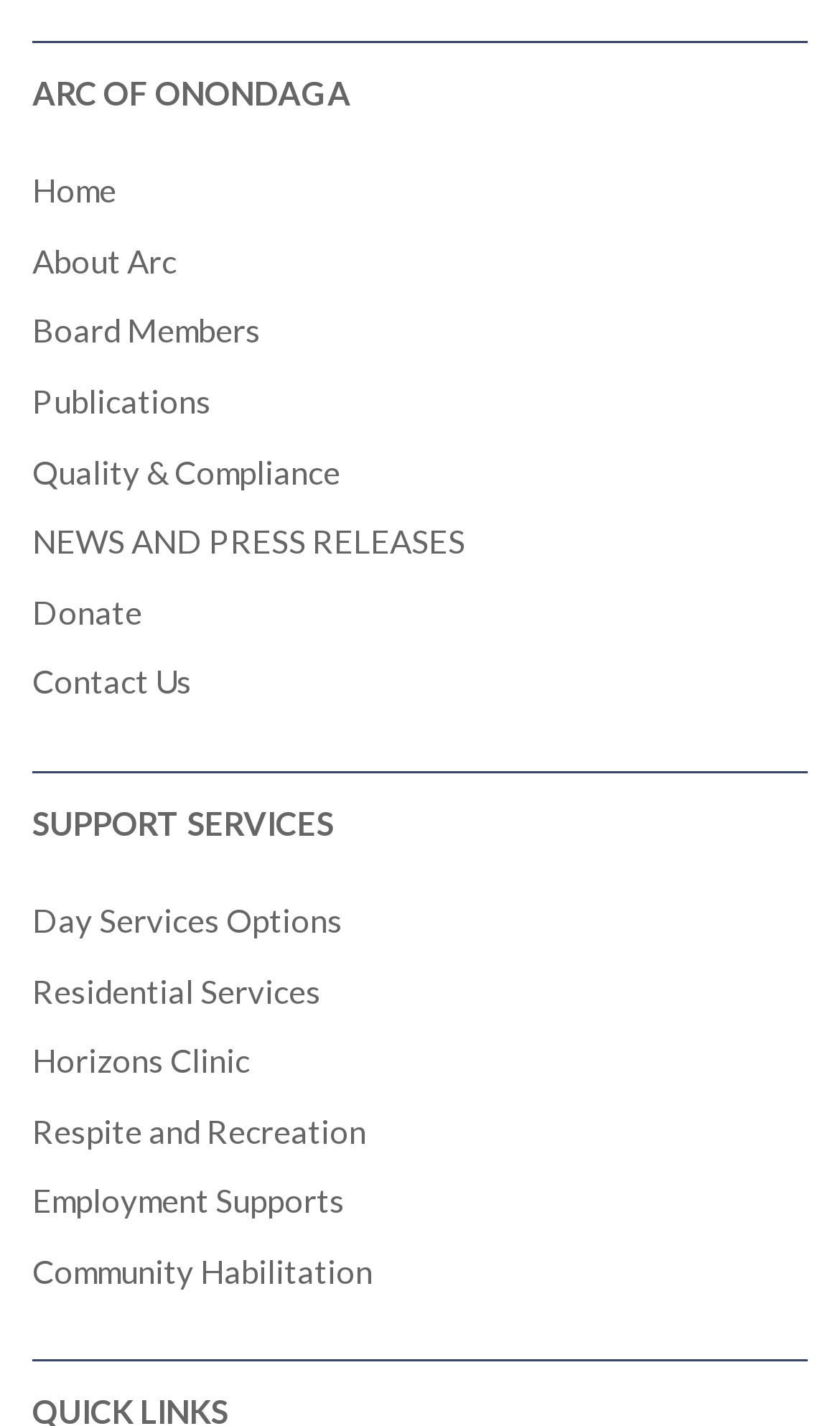What is the last link in the support services section?
Using the visual information from the image, give a one-word or short-phrase answer.

Community Habilitation